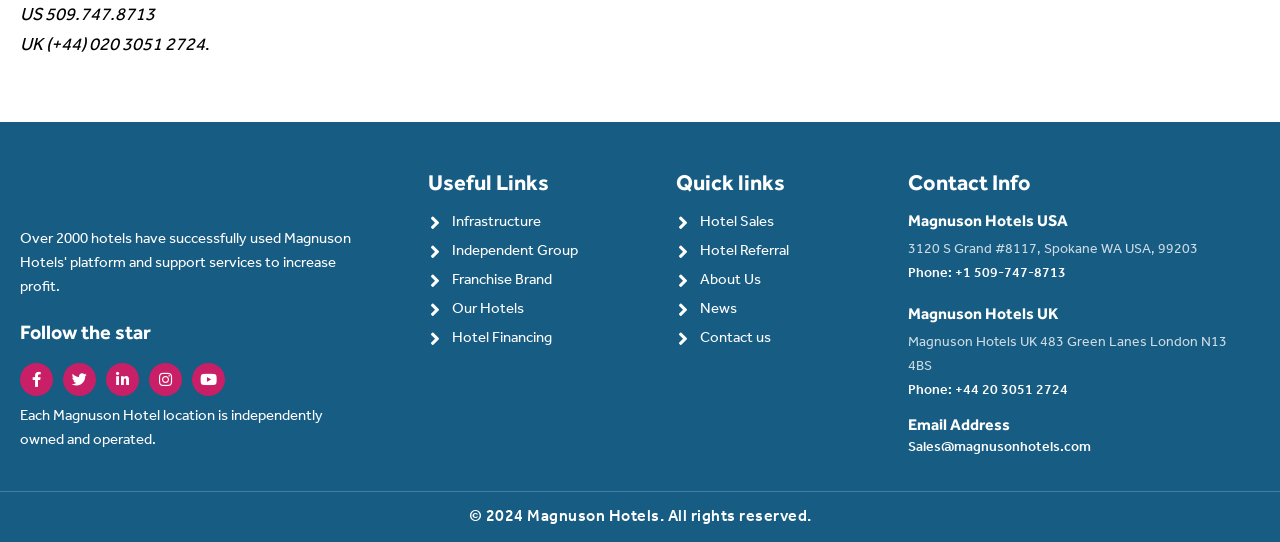Locate the bounding box coordinates of the item that should be clicked to fulfill the instruction: "Follow Magnuson Hotels on Facebook".

[0.016, 0.67, 0.041, 0.731]